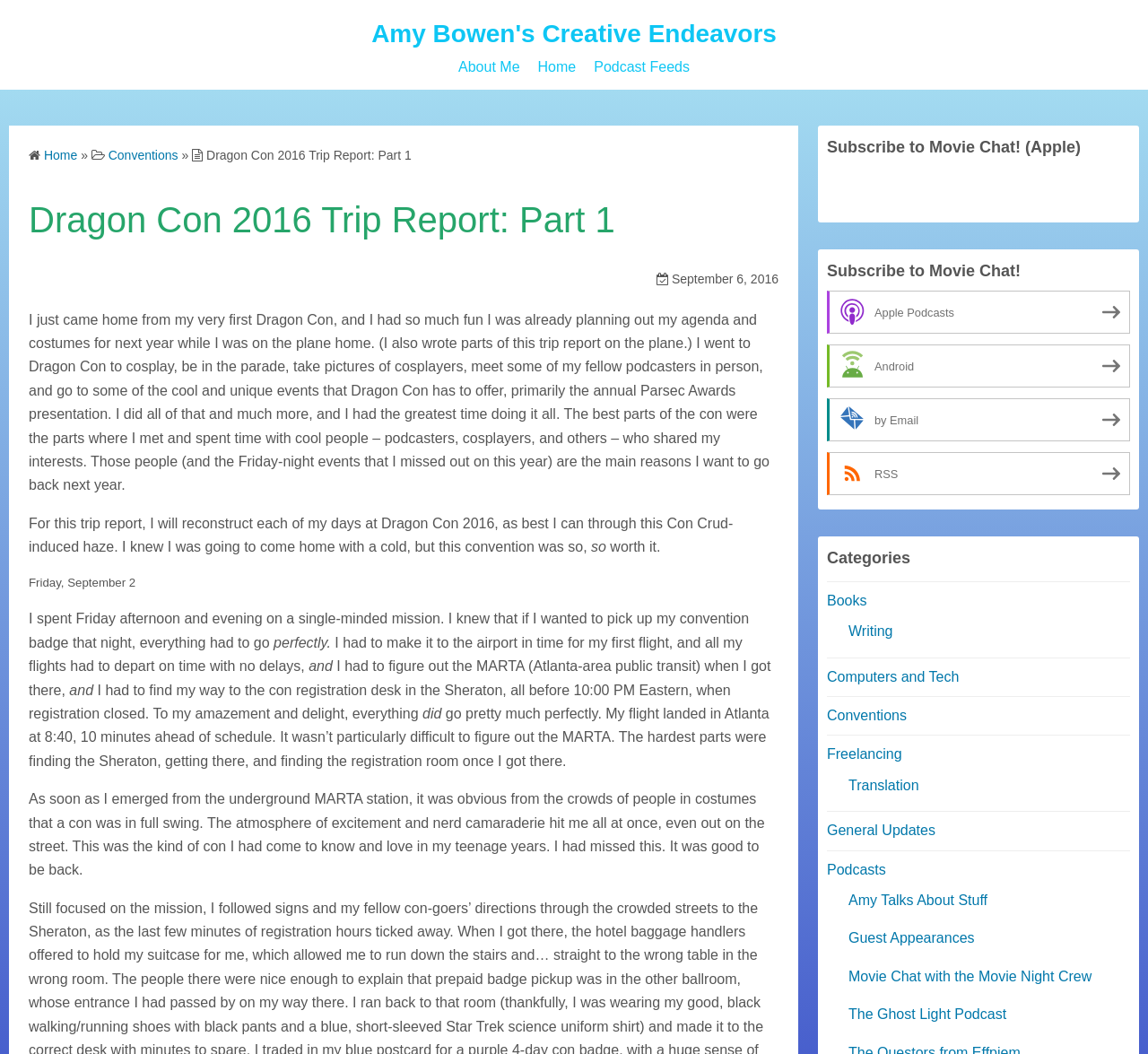Provide the bounding box coordinates of the HTML element described by the text: "Computers and Tech".

[0.72, 0.635, 0.835, 0.649]